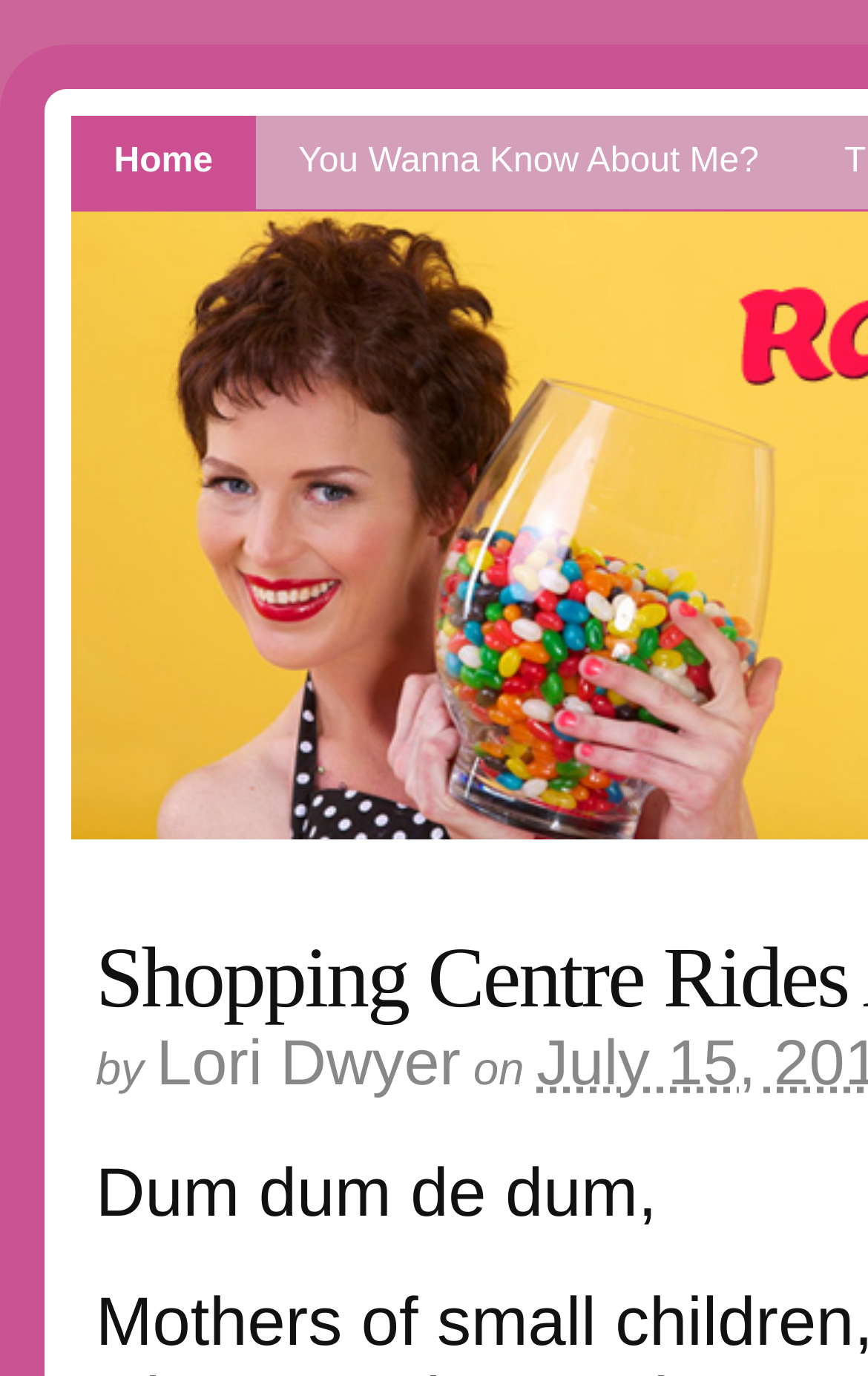Given the element description: "Home", predict the bounding box coordinates of the UI element it refers to, using four float numbers between 0 and 1, i.e., [left, top, right, bottom].

[0.082, 0.084, 0.294, 0.153]